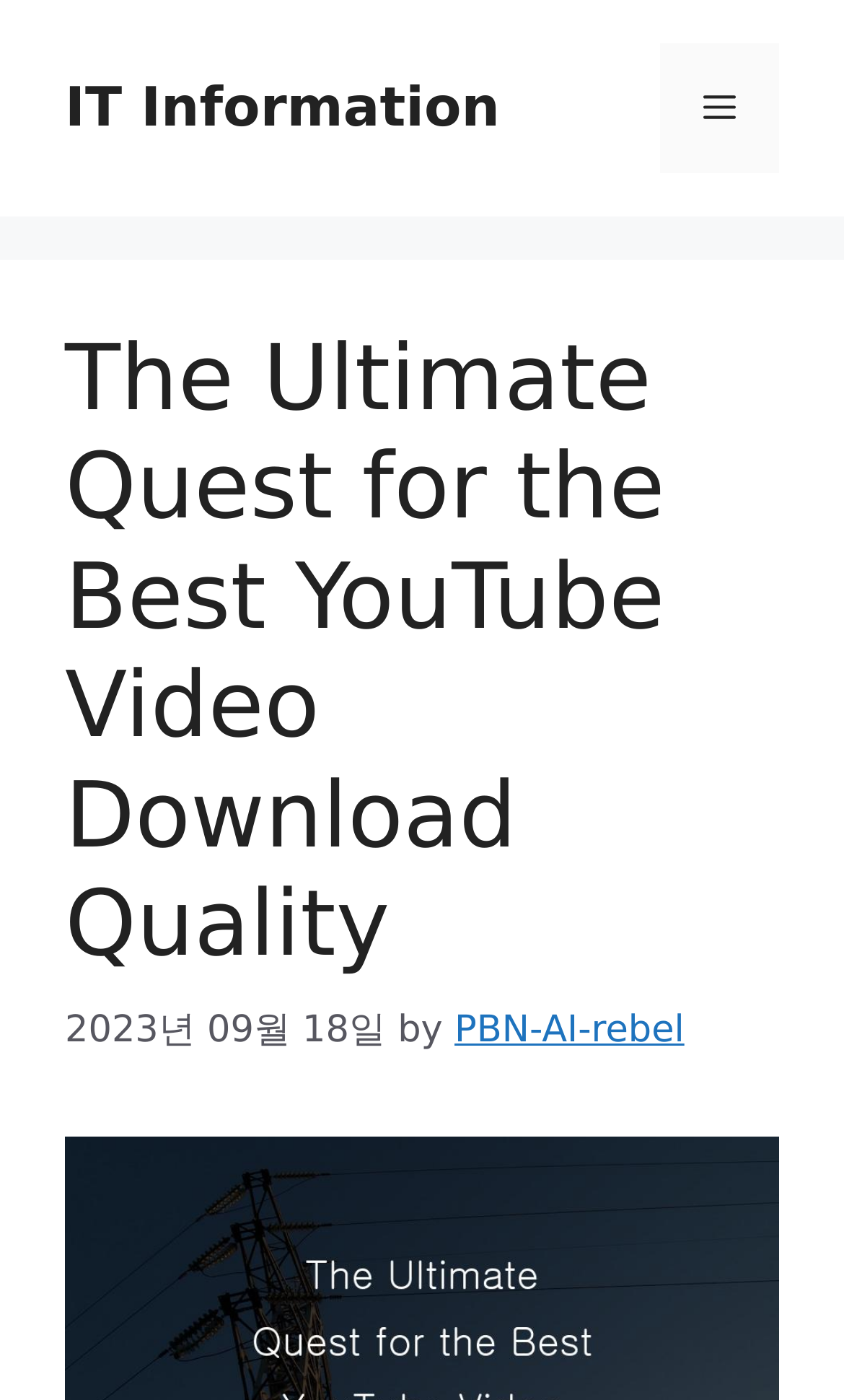Who is the author of the article?
Using the image, answer in one word or phrase.

PBN-AI-rebel